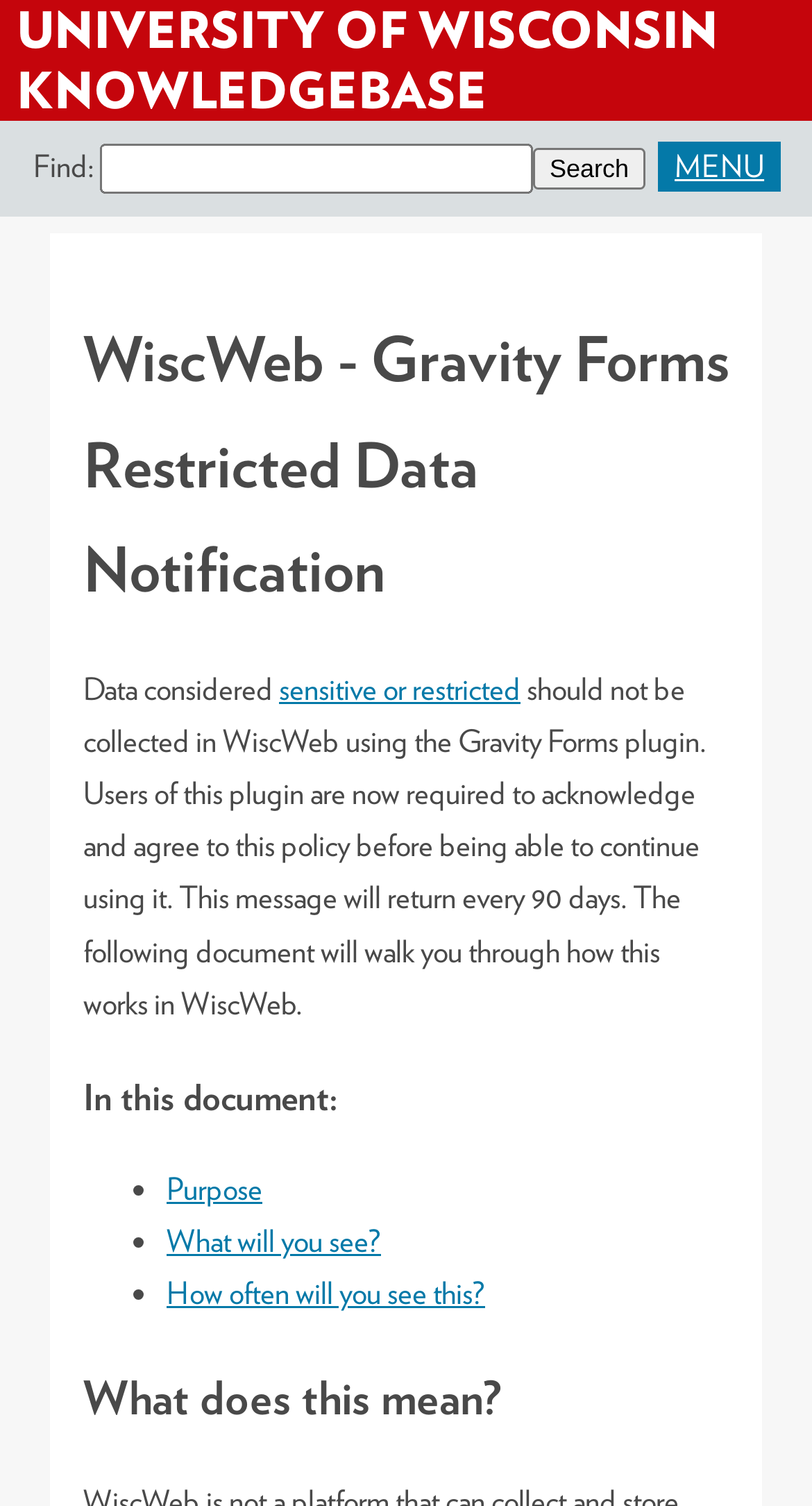Find the bounding box coordinates of the clickable area required to complete the following action: "Click on the MENU link".

[0.81, 0.094, 0.962, 0.128]